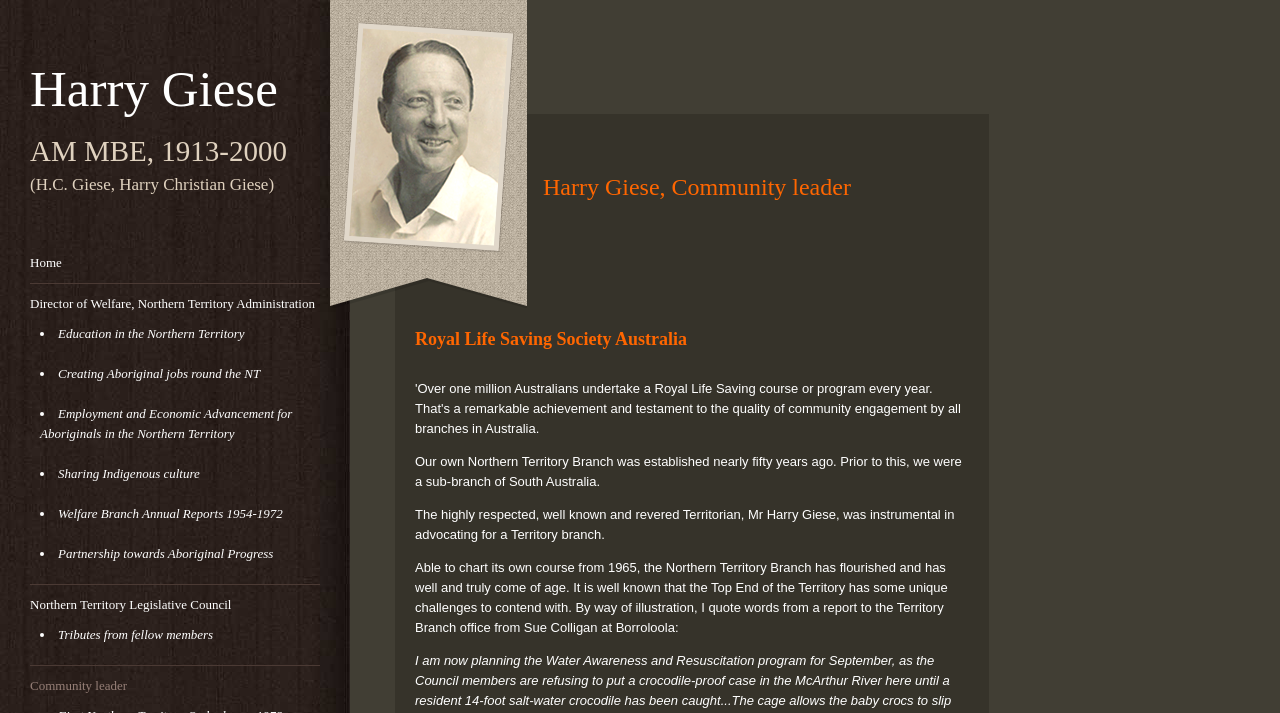Identify the bounding box coordinates for the region of the element that should be clicked to carry out the instruction: "Learn about Creating Aboriginal jobs round the NT". The bounding box coordinates should be four float numbers between 0 and 1, i.e., [left, top, right, bottom].

[0.045, 0.513, 0.203, 0.534]